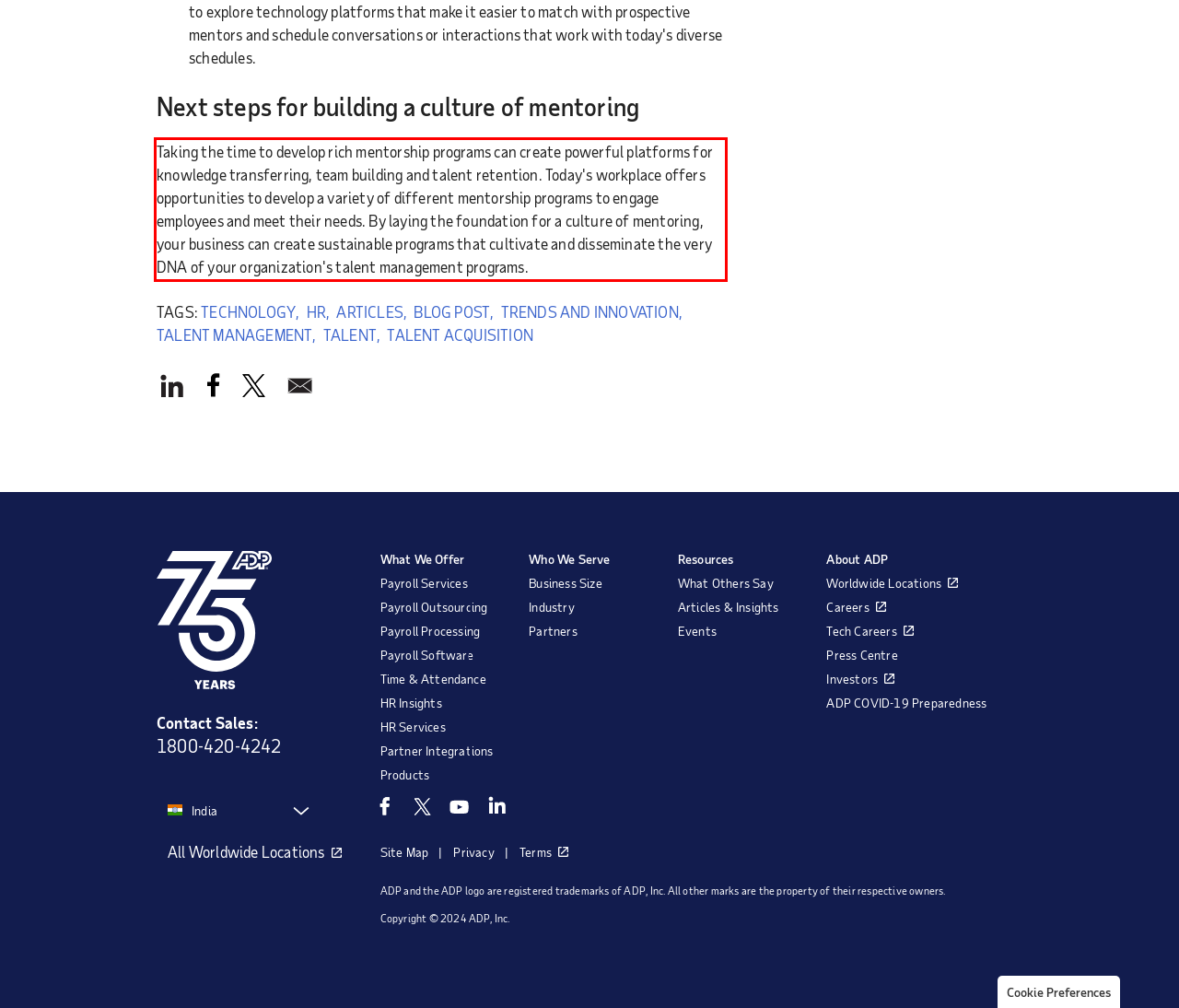You are looking at a screenshot of a webpage with a red rectangle bounding box. Use OCR to identify and extract the text content found inside this red bounding box.

Taking the time to develop rich mentorship programs can create powerful platforms for knowledge transferring, team building and talent retention. Today's workplace offers opportunities to develop a variety of different mentorship programs to engage employees and meet their needs. By laying the foundation for a culture of mentoring, your business can create sustainable programs that cultivate and disseminate the very DNA of your organization's talent management programs.